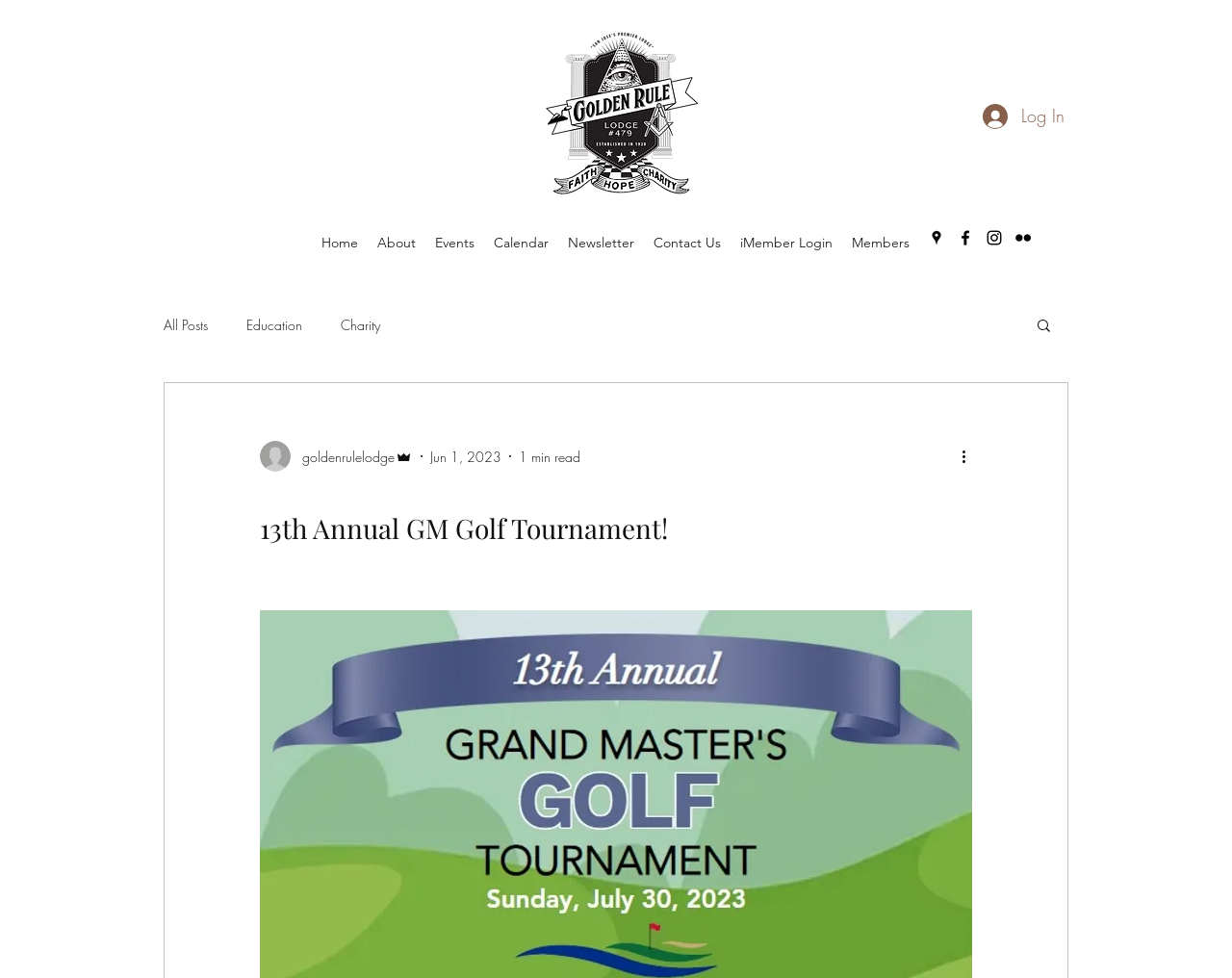Provide a thorough description of this webpage.

The webpage appears to be the homepage of the 13th Annual Grand Master's Golf Tournament. At the top left corner, there is a lodge logo image. Next to it, on the right, is a "Log In" button. 

Below the logo, there is a navigation menu with links to various pages, including "Home", "About", "Events", "Calendar", "Newsletter", "Contact Us", "iMember Login", and "Members". 

To the right of the navigation menu, there is a social bar with links to the organization's social media profiles, including Google Places, Facebook, Instagram, and Flickr, each represented by an image. 

Below the social bar, there is a blog navigation section with links to "All Posts", "Education", and "Charity". Next to it, there is a "Search" button. 

On the left side of the page, there is a section with a writer's picture, followed by a series of generic elements, including the text "goldenrulelodge", "Admin", and a date "Jun 1, 2023", as well as an indication of the reading time "1 min read". 

At the top center of the page, there is a heading that reads "13th Annual GM Golf Tournament!".